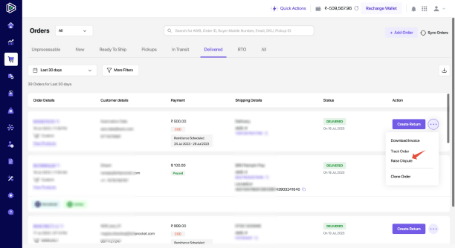Summarize the image with a detailed description that highlights all prominent details.

The image depicts a user interface for managing orders, likely from an e-commerce or logistics platform. The screen prominently features a table listing several completed orders under the "Delivered" category. Each row includes detailed information such as order credits, customer details, payment status, shipping service used, and the current status of the order. 

In the action column of each order, options are visible, including a button labeled "Create Return" and a link for raising a dispute for fake Proof of Delivery (POD). This interface is designed to help users efficiently handle post-delivery issues, allowing them to easily manage and take necessary actions on their orders, such as initiating returns or disputes. Overall, the layout is structured for clarity, enabling users to navigate their order management tasks seamlessly.